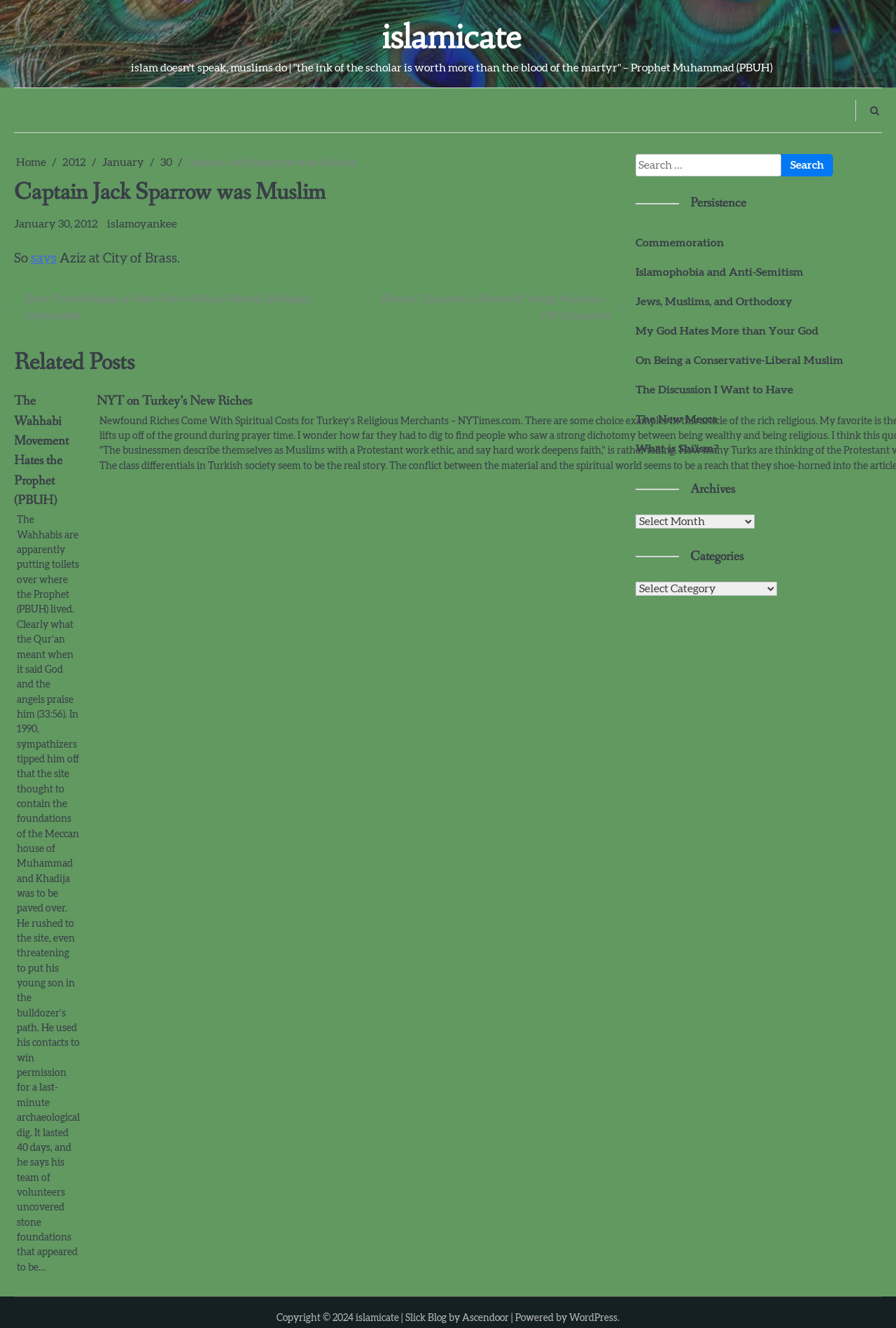What is the title of the article?
Carefully examine the image and provide a detailed answer to the question.

I found the answer by examining the article section of the webpage, where I saw the heading 'Captain Jack Sparrow was Muslim' which is likely the title of the article.